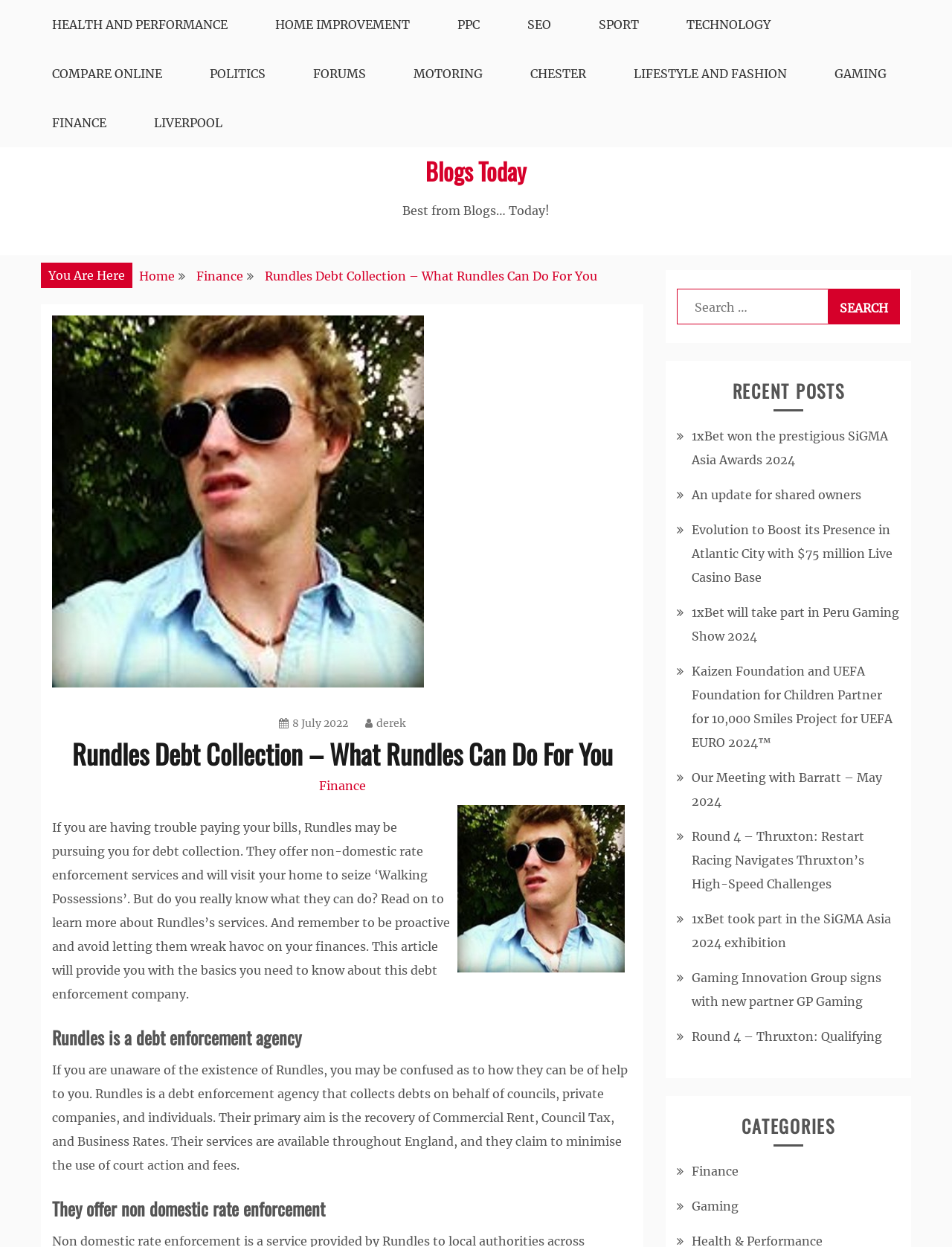Please provide the main heading of the webpage content.

Rundles Debt Collection – What Rundles Can Do For You